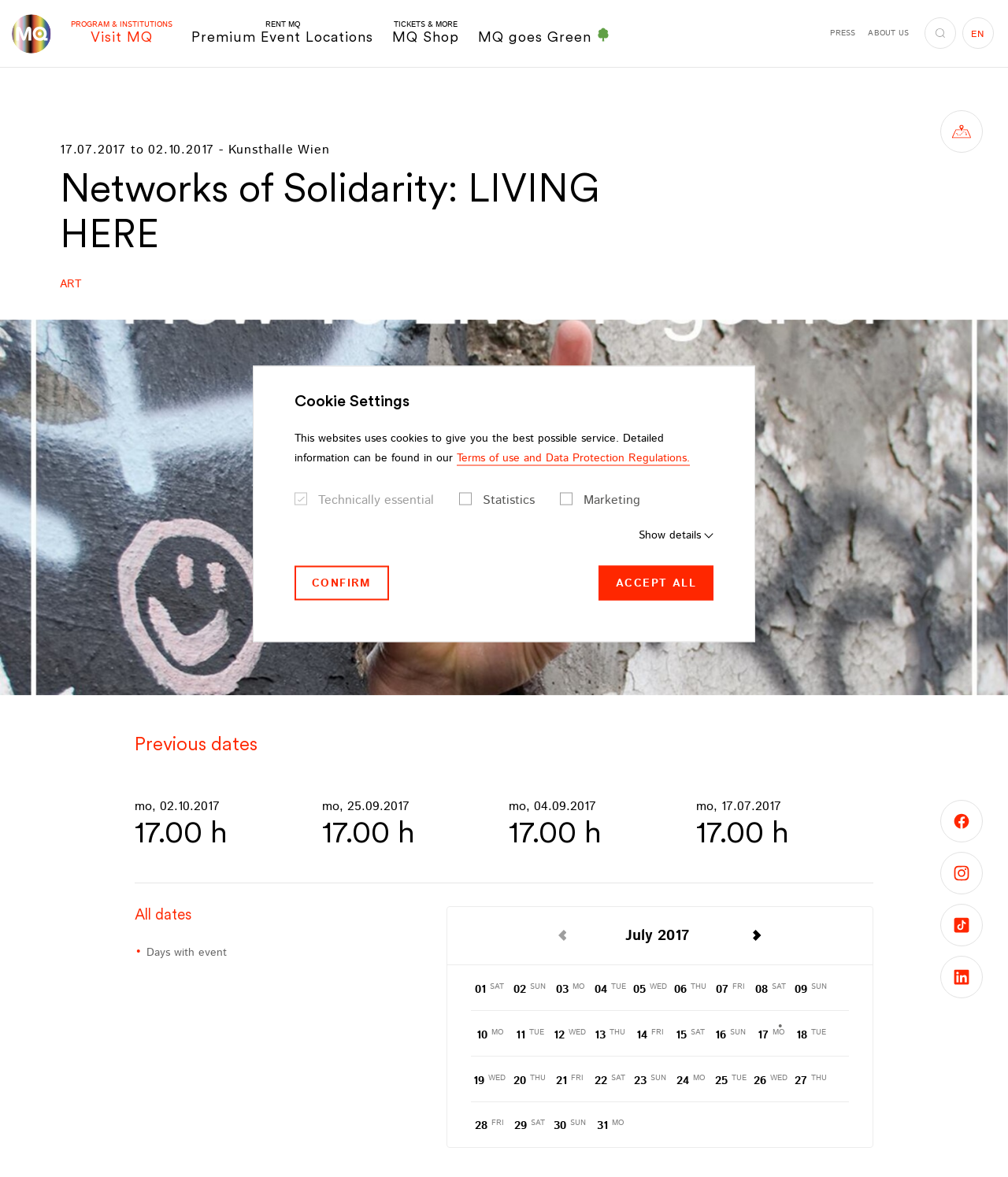Answer with a single word or phrase: 
What is the theme of the event 'Networks of Solidarity: LIVING HERE'?

ART